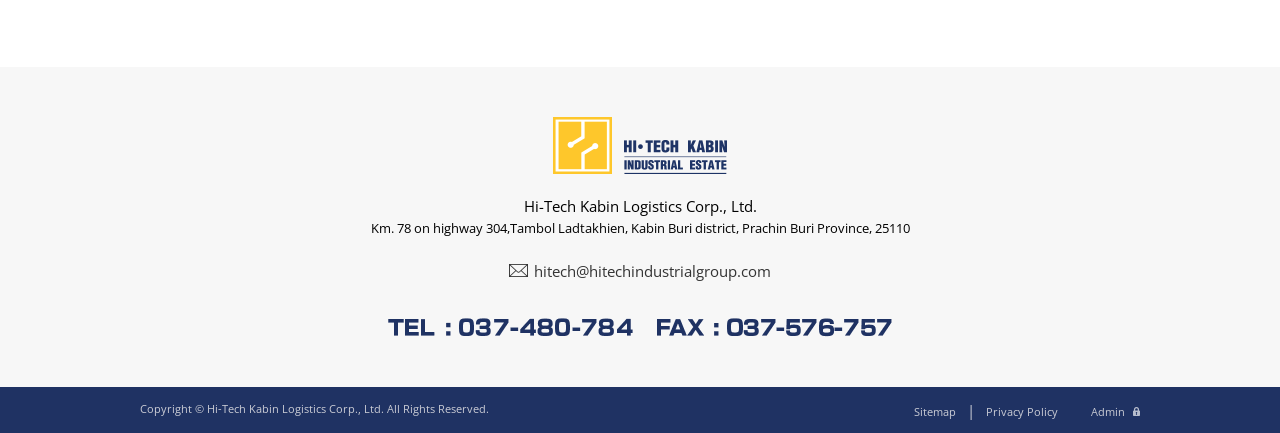What is the fax number of the company?
Use the image to answer the question with a single word or phrase.

037-576-757